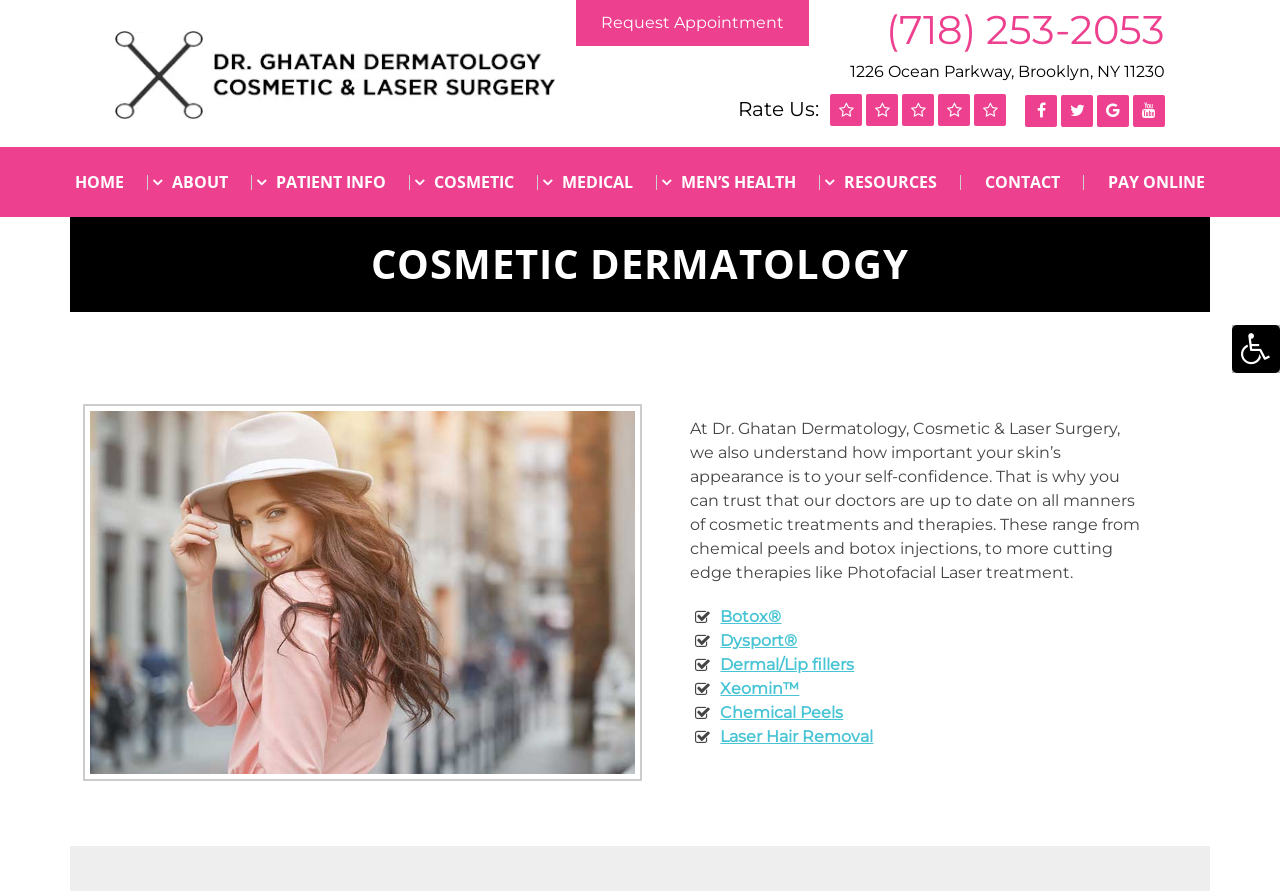Please indicate the bounding box coordinates for the clickable area to complete the following task: "Visit the 'HOME' page". The coordinates should be specified as four float numbers between 0 and 1, i.e., [left, top, right, bottom].

[0.04, 0.165, 0.116, 0.244]